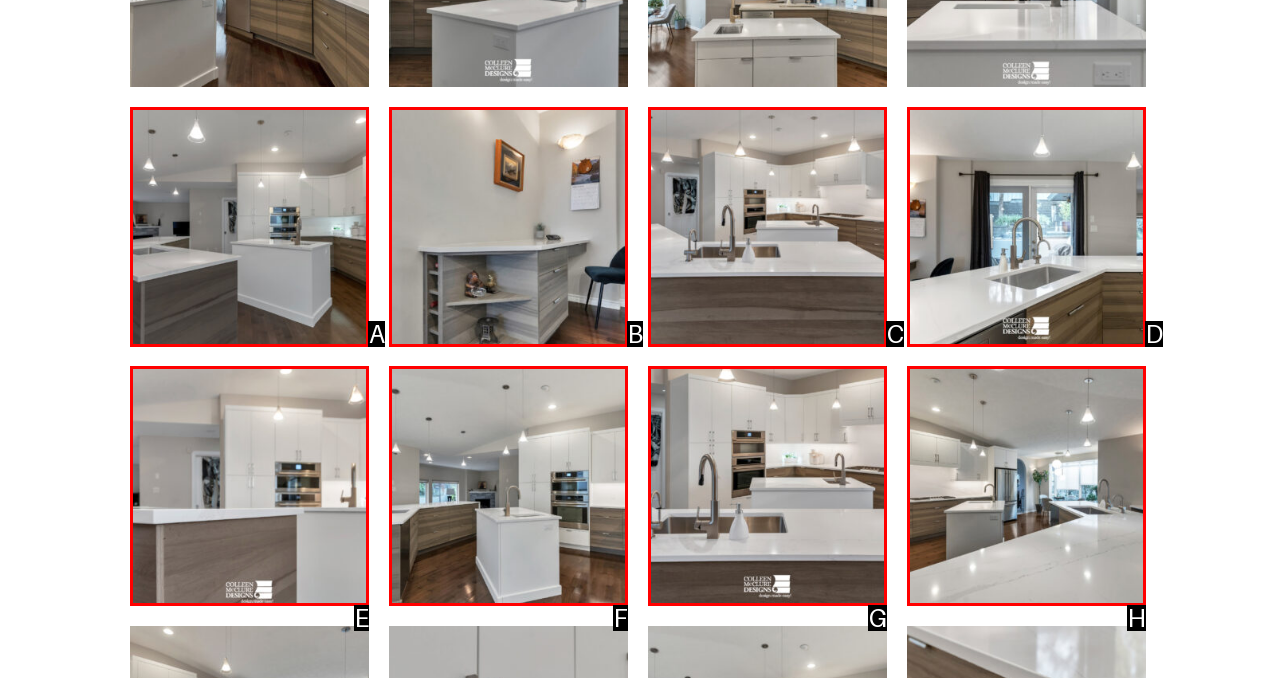Identify the correct UI element to click to follow this instruction: Click on the 'Maverick Balloon Adventures' link
Respond with the letter of the appropriate choice from the displayed options.

None